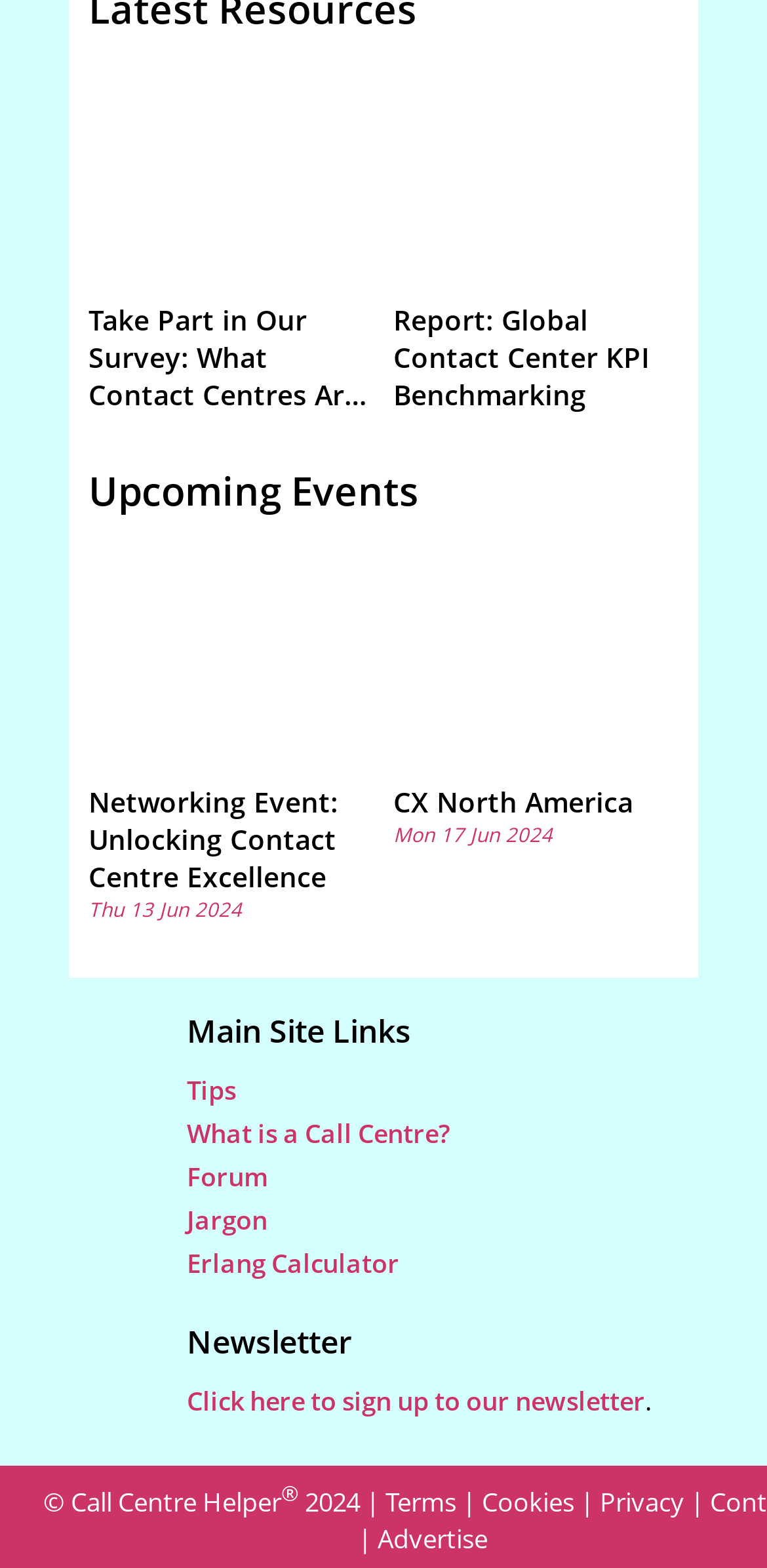Determine the bounding box coordinates of the clickable element to complete this instruction: "check out POLAR TRAX GEN 2". Provide the coordinates in the format of four float numbers between 0 and 1, [left, top, right, bottom].

None